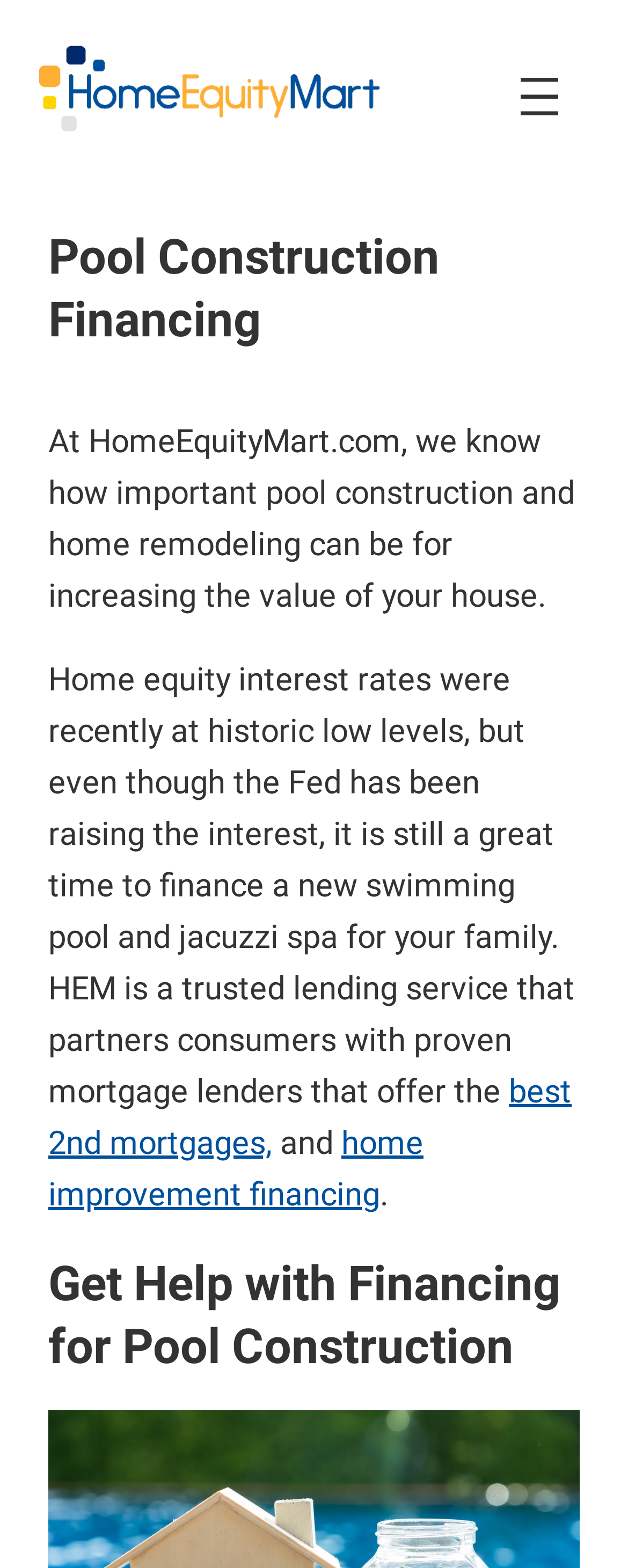Refer to the element description title="Twitter" and identify the corresponding bounding box in the screenshot. Format the coordinates as (top-left x, top-left y, bottom-right x, bottom-right y) with values in the range of 0 to 1.

None